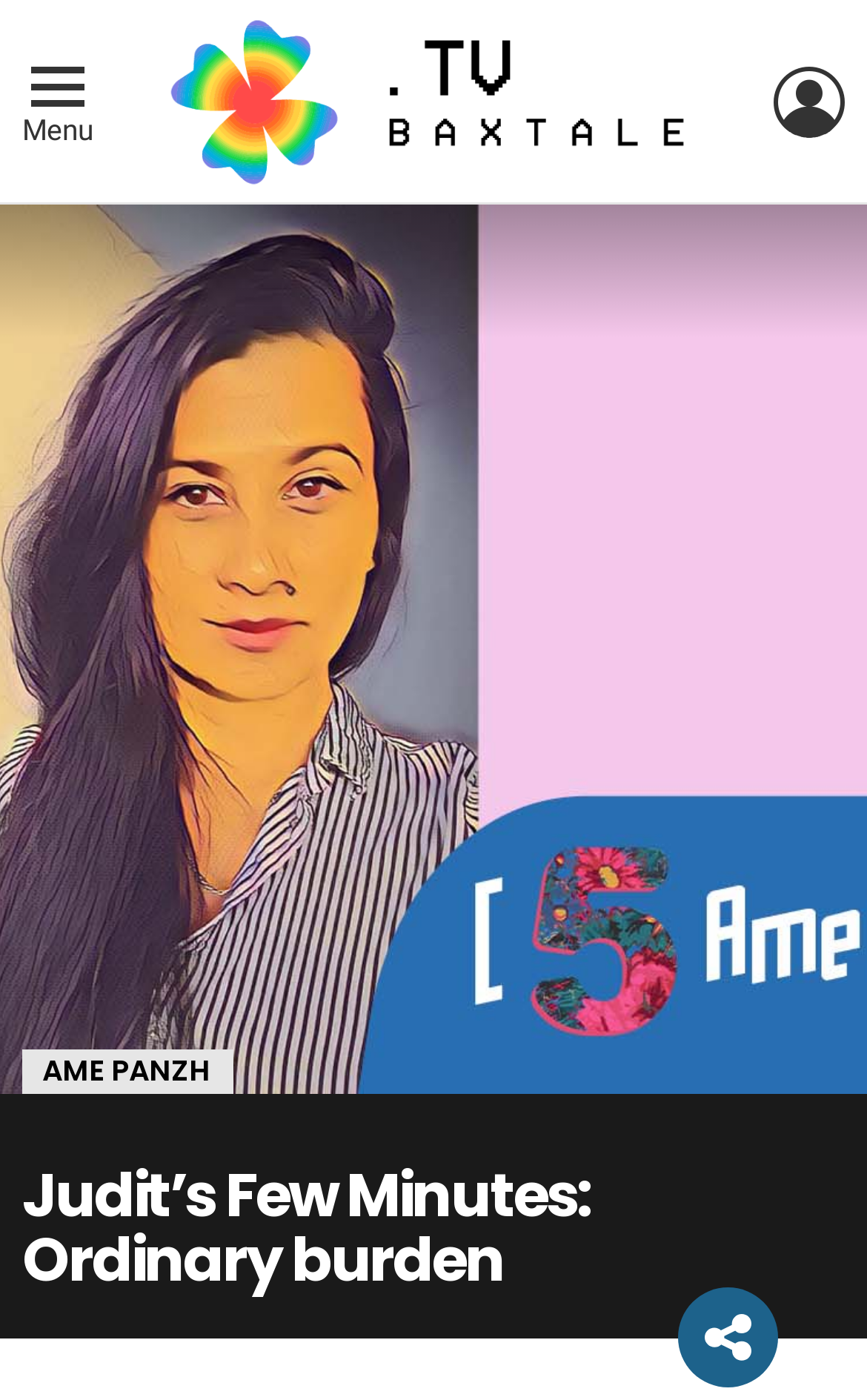Predict the bounding box for the UI component with the following description: "Menu".

None